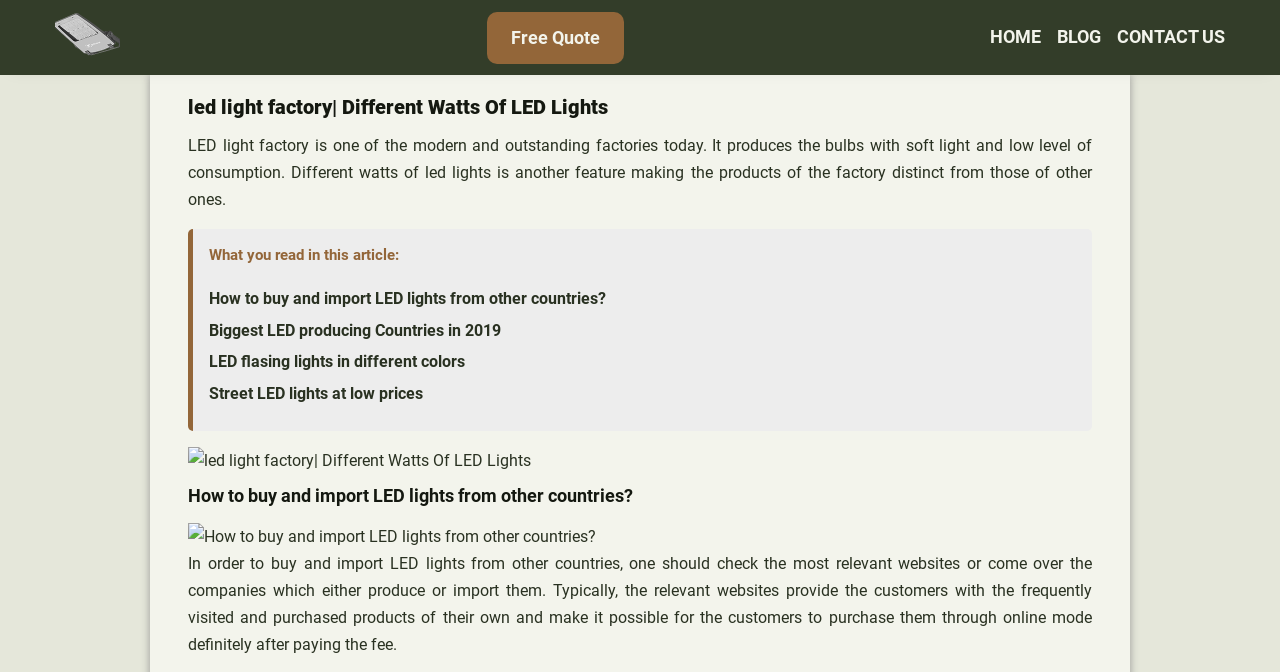Provide the bounding box coordinates for the area that should be clicked to complete the instruction: "View the 'Street LED lights at low prices' article".

[0.163, 0.572, 0.33, 0.601]